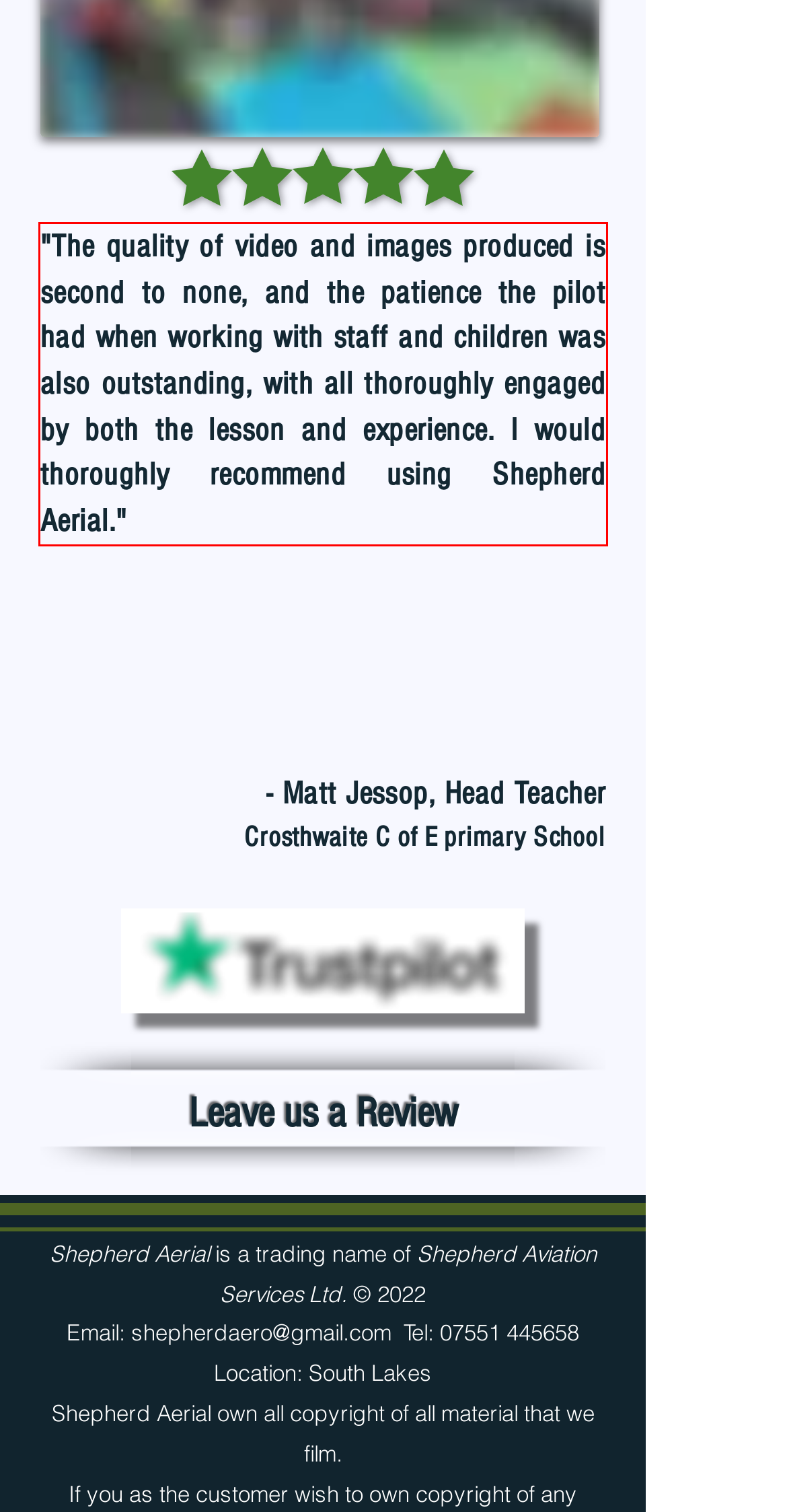You have a screenshot with a red rectangle around a UI element. Recognize and extract the text within this red bounding box using OCR.

"The quality of video and images produced is second to none, and the patience the pilot had when working with staff and children was also outstanding, with all thoroughly engaged by both the lesson and experience. I would thoroughly recommend using Shepherd Aerial."